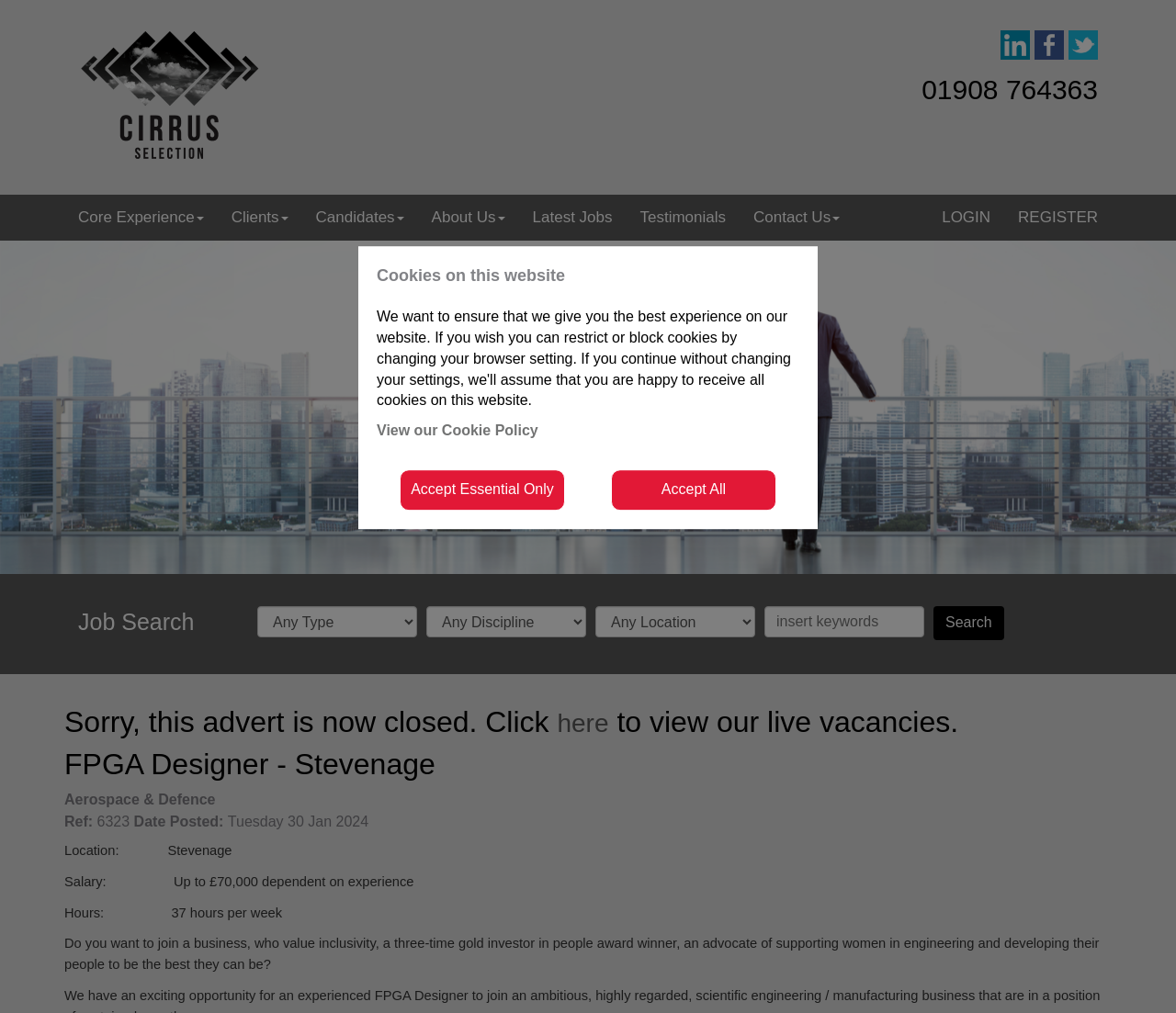How many hours per week is the FPGA Designer job?
Look at the screenshot and give a one-word or phrase answer.

37 hours